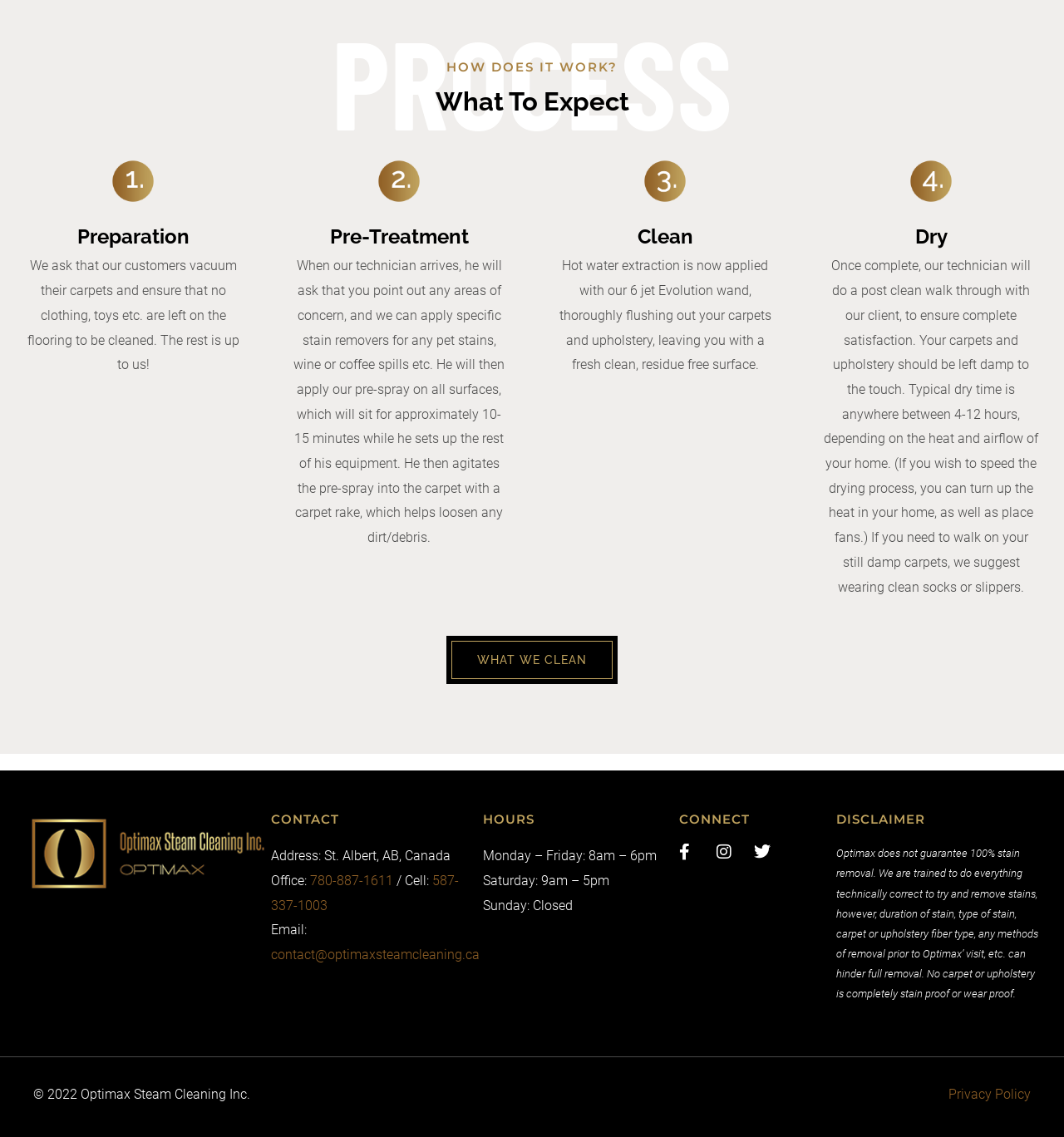Predict the bounding box coordinates for the UI element described as: "what we clean". The coordinates should be four float numbers between 0 and 1, presented as [left, top, right, bottom].

[0.424, 0.564, 0.576, 0.597]